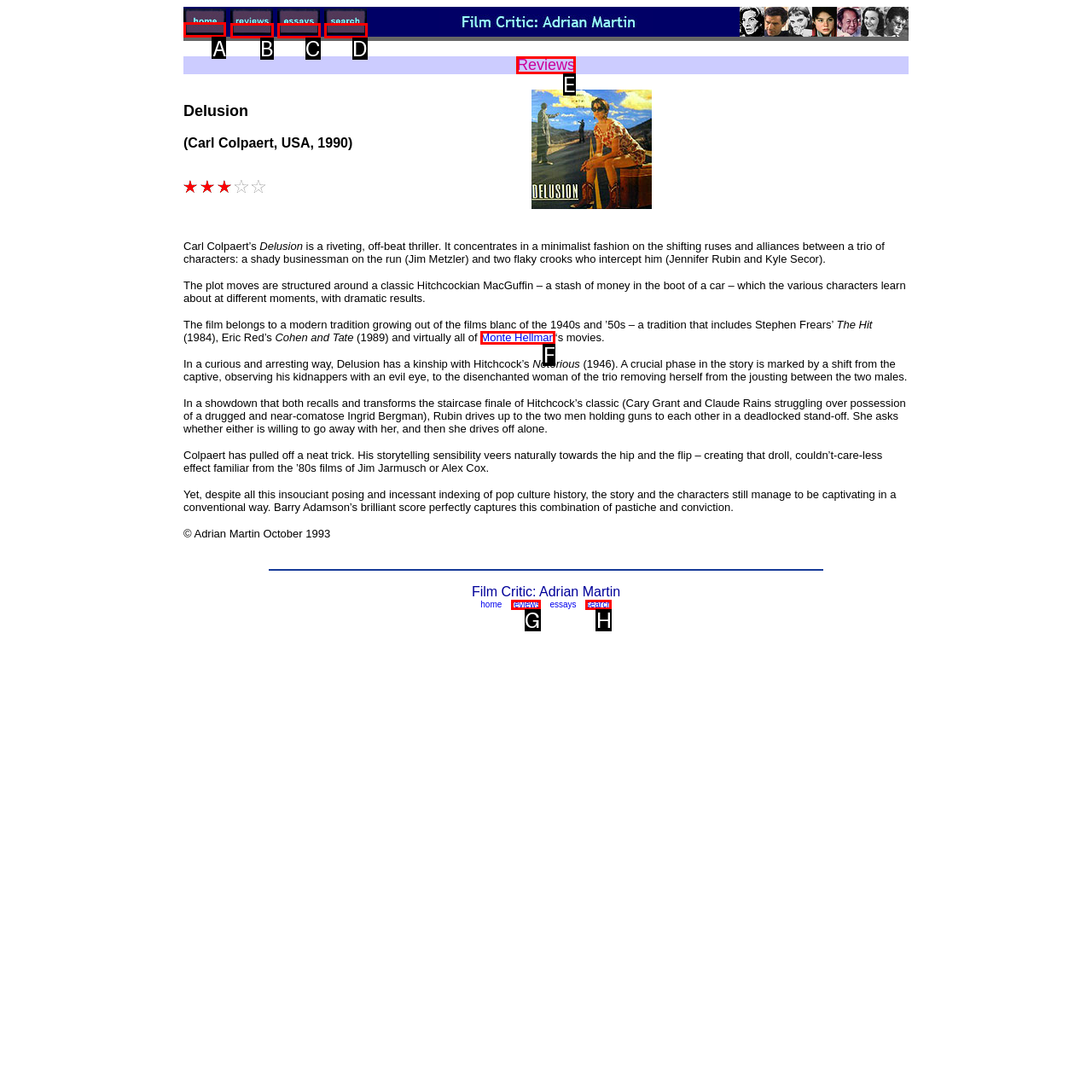Tell me the letter of the UI element I should click to accomplish the task: click on home based on the choices provided in the screenshot.

A